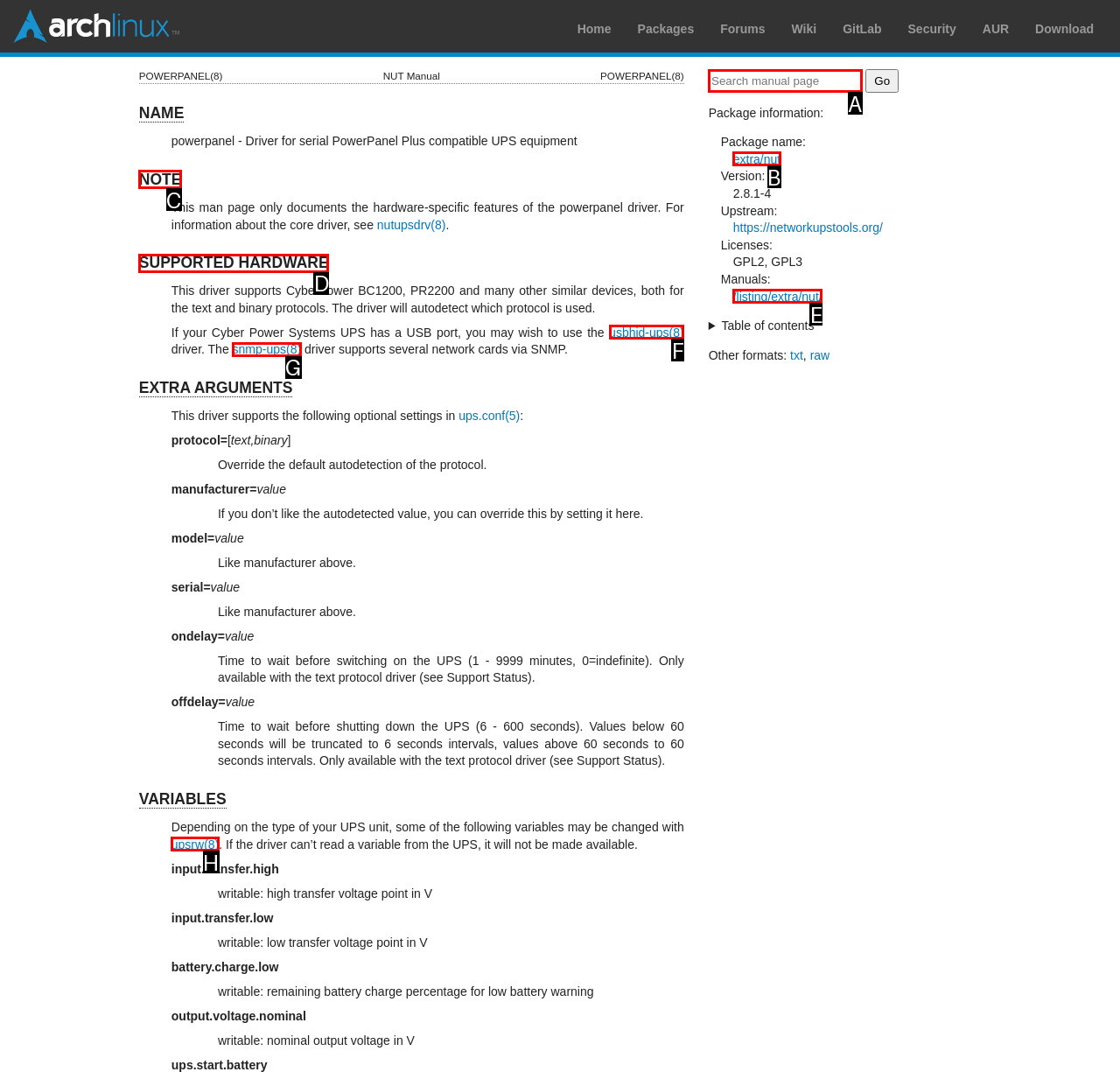Point out the option that aligns with the description: name="q" placeholder="Search manual page"
Provide the letter of the corresponding choice directly.

A